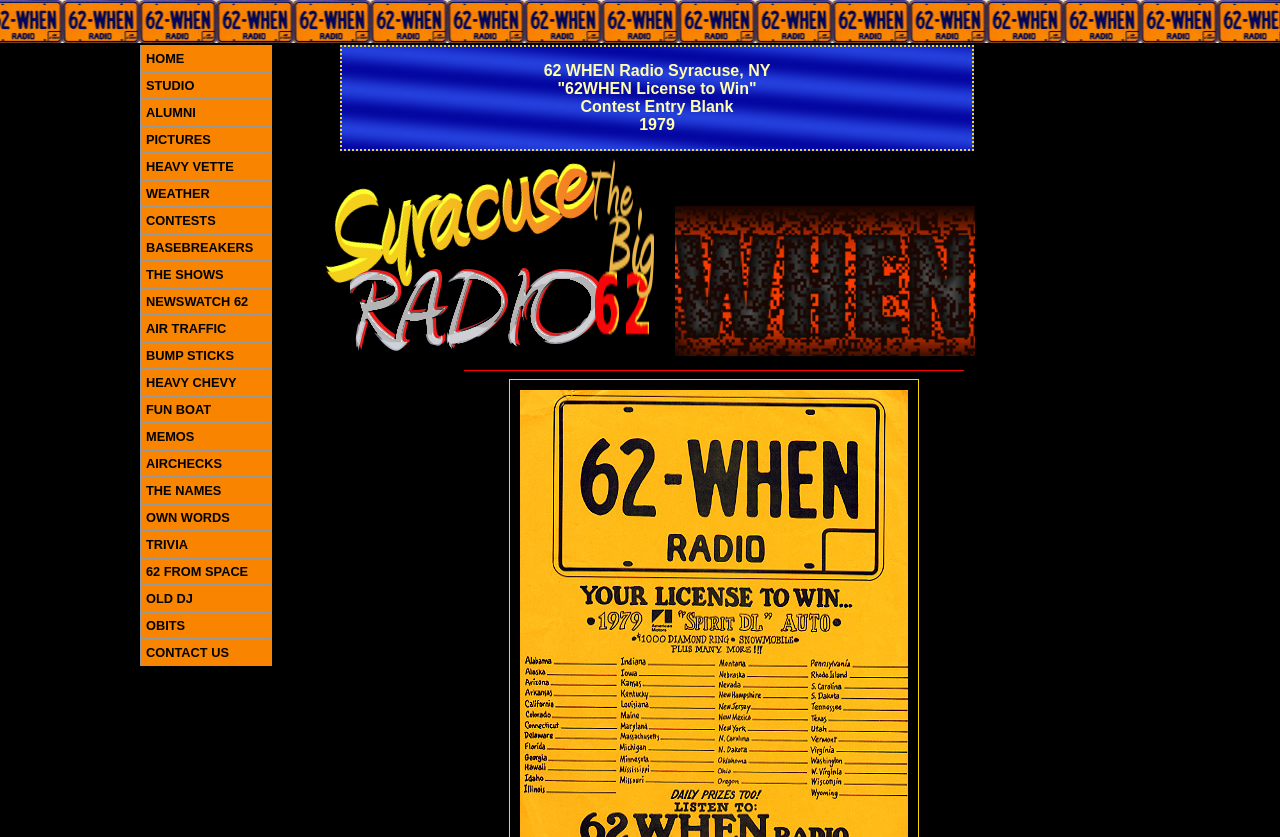Determine the coordinates of the bounding box for the clickable area needed to execute this instruction: "go to CONTESTS".

[0.109, 0.247, 0.212, 0.28]